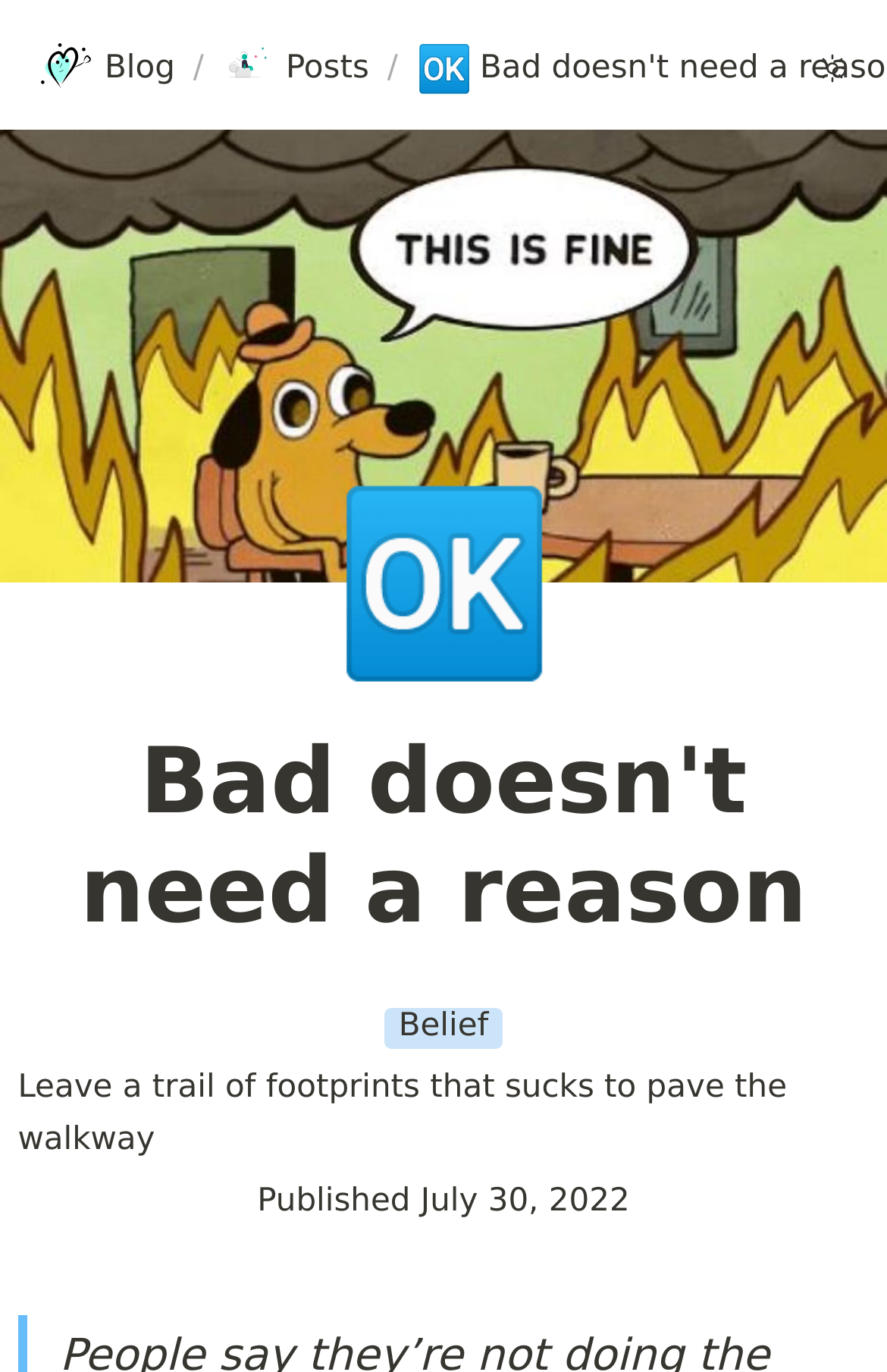Provide a short, one-word or phrase answer to the question below:
How many images are on the top navigation bar?

3